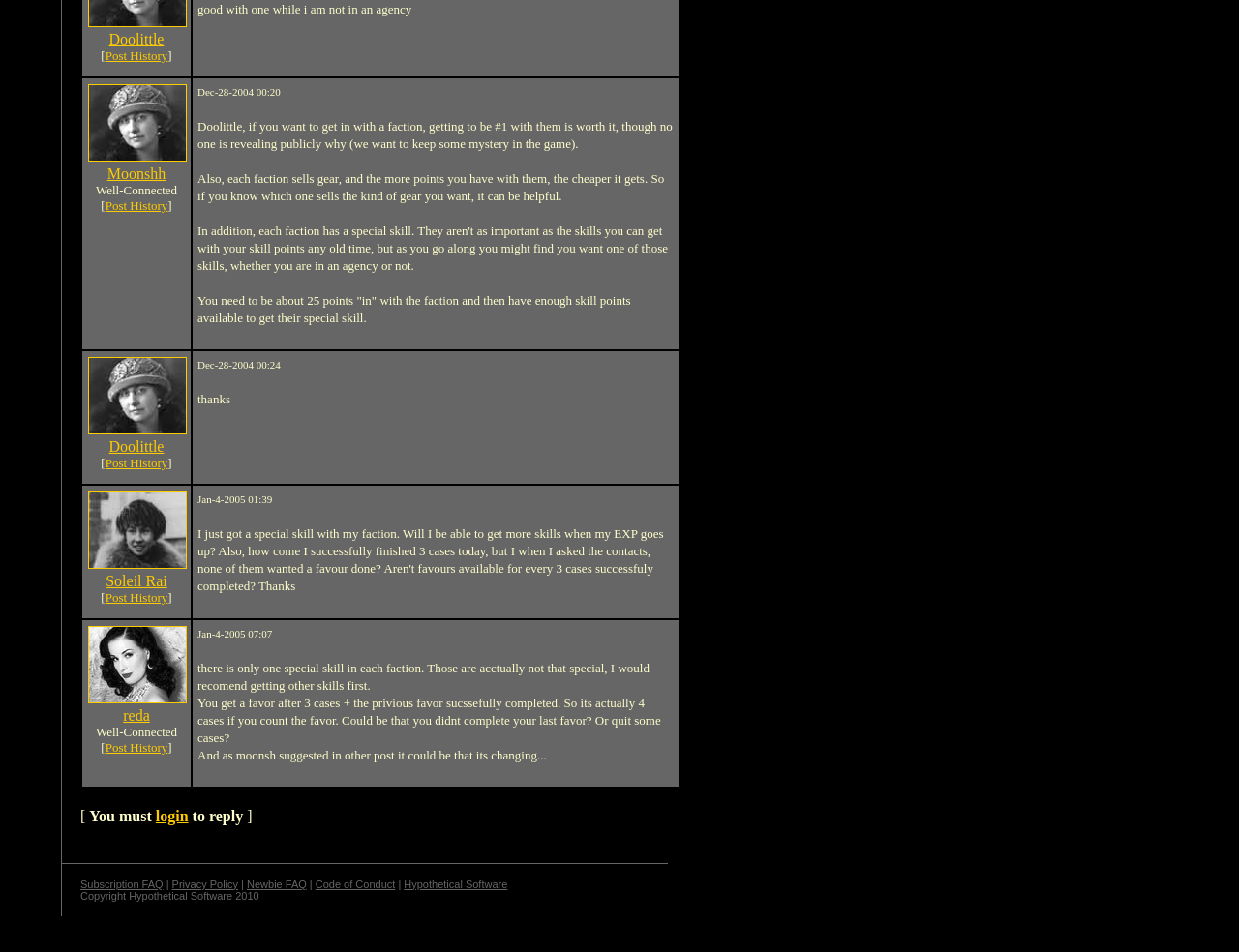Identify the bounding box coordinates for the UI element described as follows: "Subscription FAQ". Ensure the coordinates are four float numbers between 0 and 1, formatted as [left, top, right, bottom].

[0.065, 0.923, 0.132, 0.935]